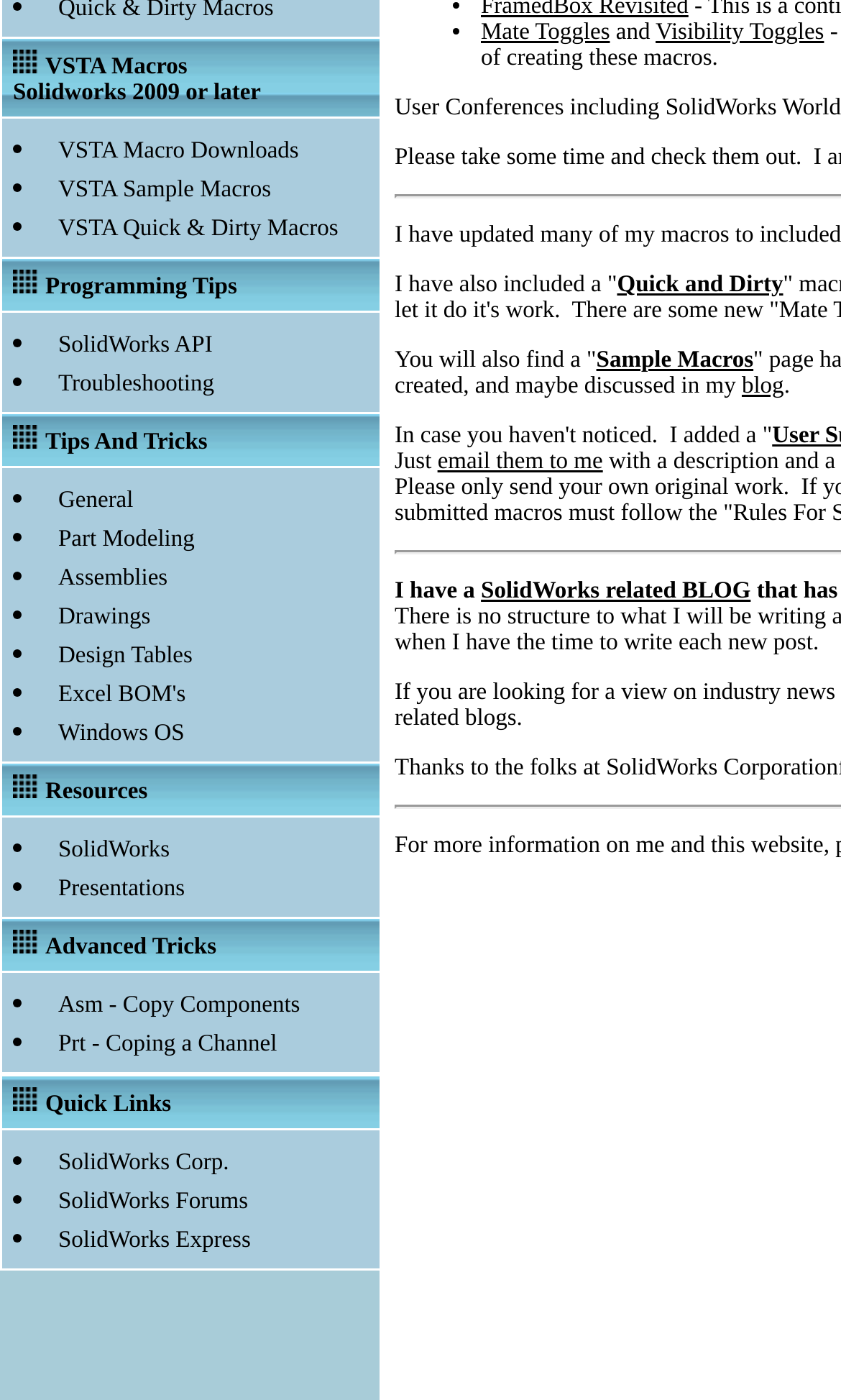Determine the bounding box coordinates for the UI element described. Format the coordinates as (top-left x, top-left y, bottom-right x, bottom-right y) and ensure all values are between 0 and 1. Element description: Site upgrades + burnt out

None